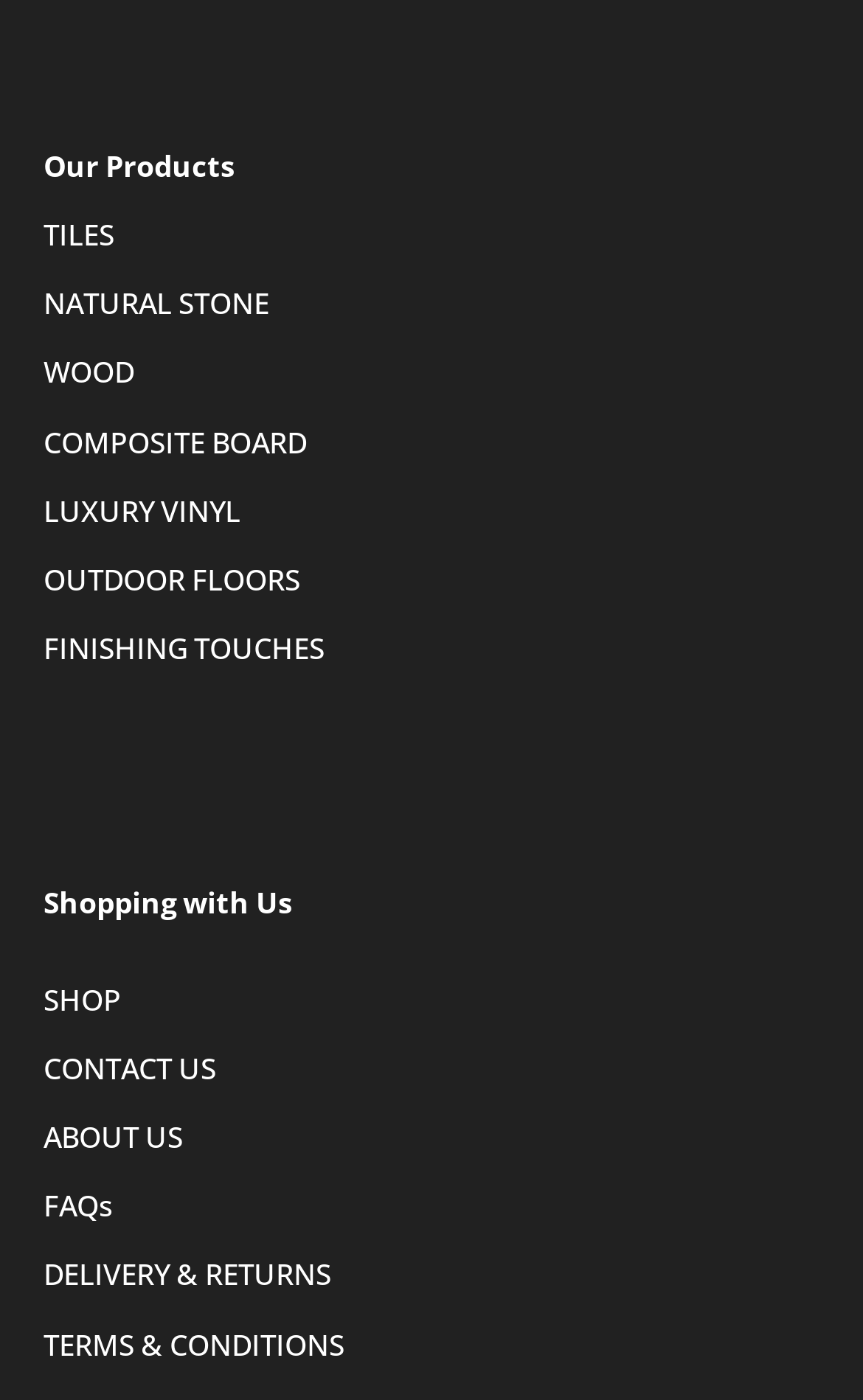How many links are there in the shopping section?
Give a one-word or short-phrase answer derived from the screenshot.

7